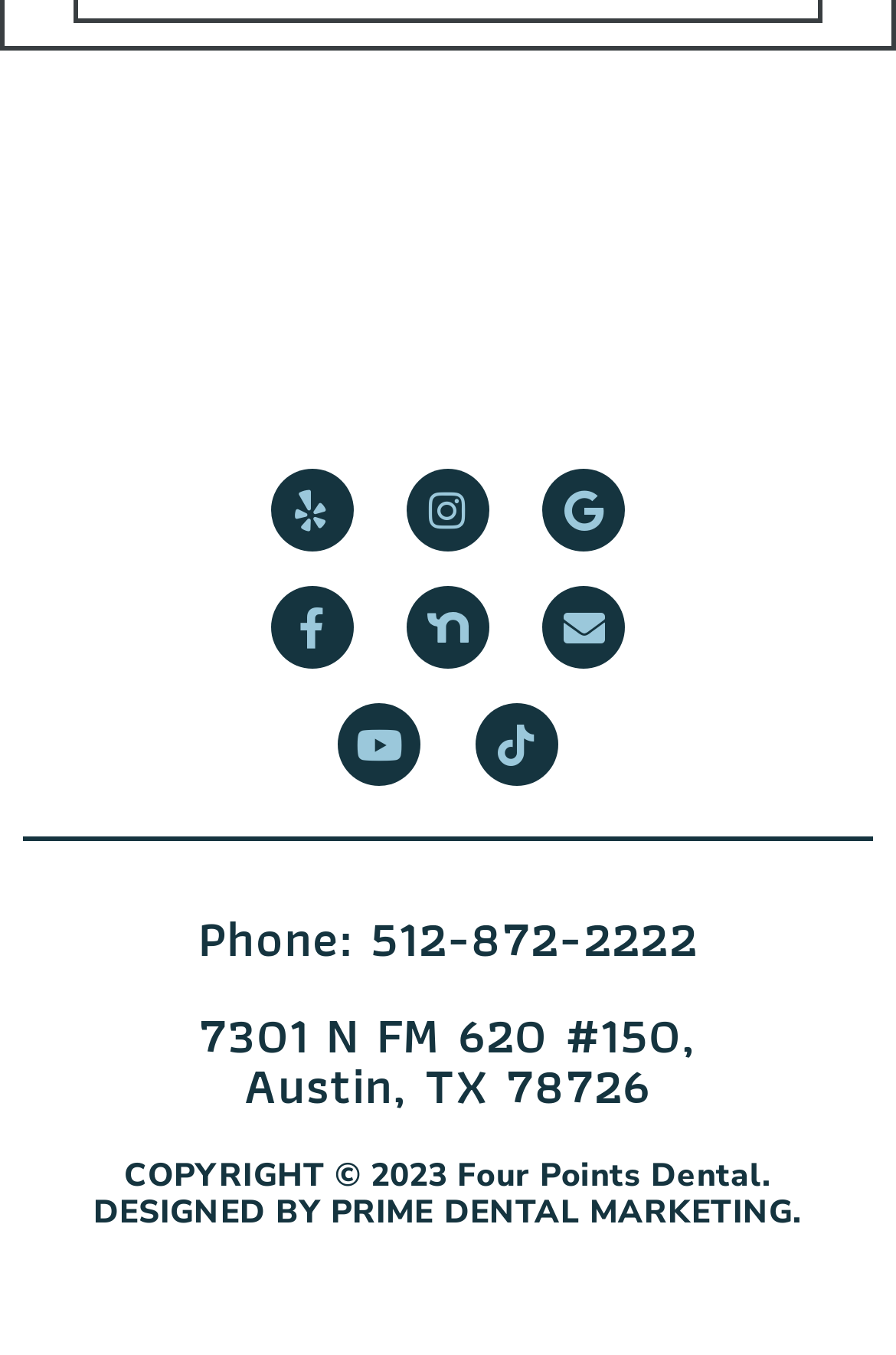Answer this question in one word or a short phrase: Who designed the website?

Prime Dental Marketing